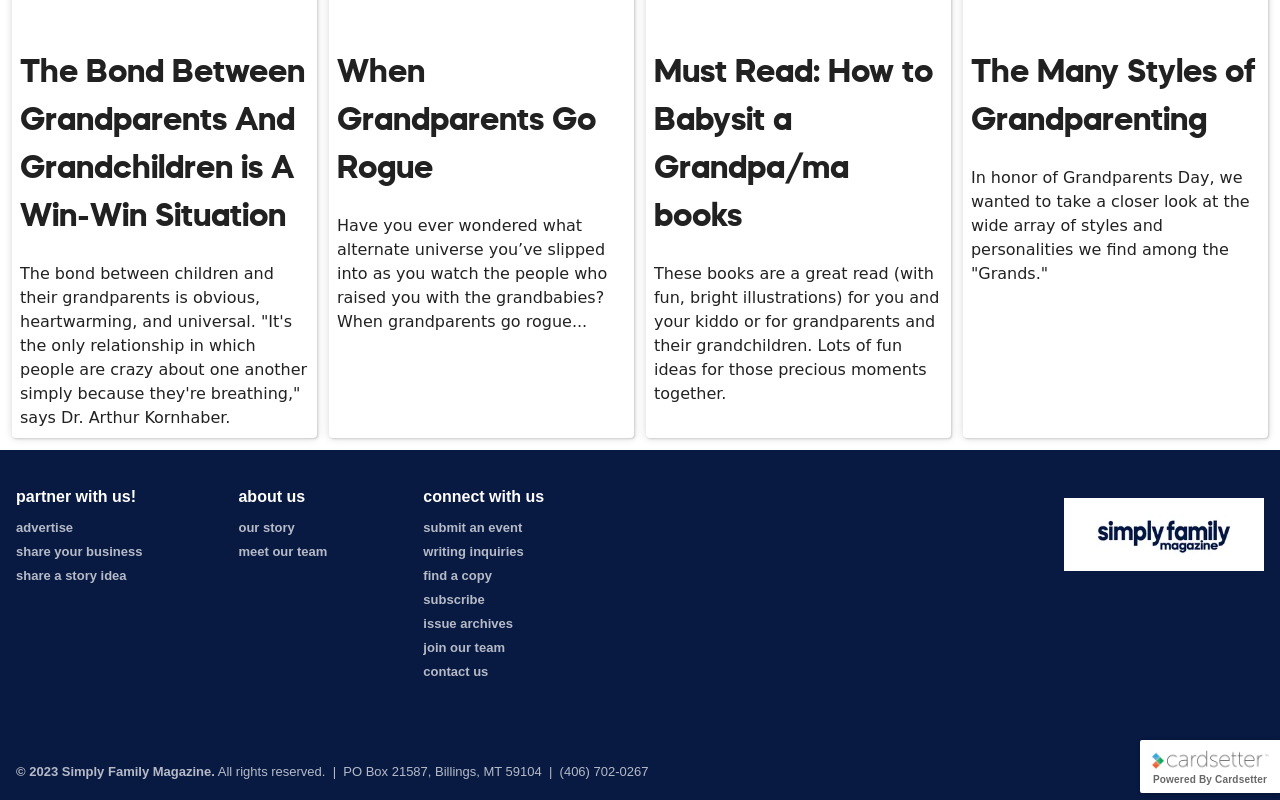Please identify the bounding box coordinates of where to click in order to follow the instruction: "submit an event".

[0.331, 0.65, 0.408, 0.669]